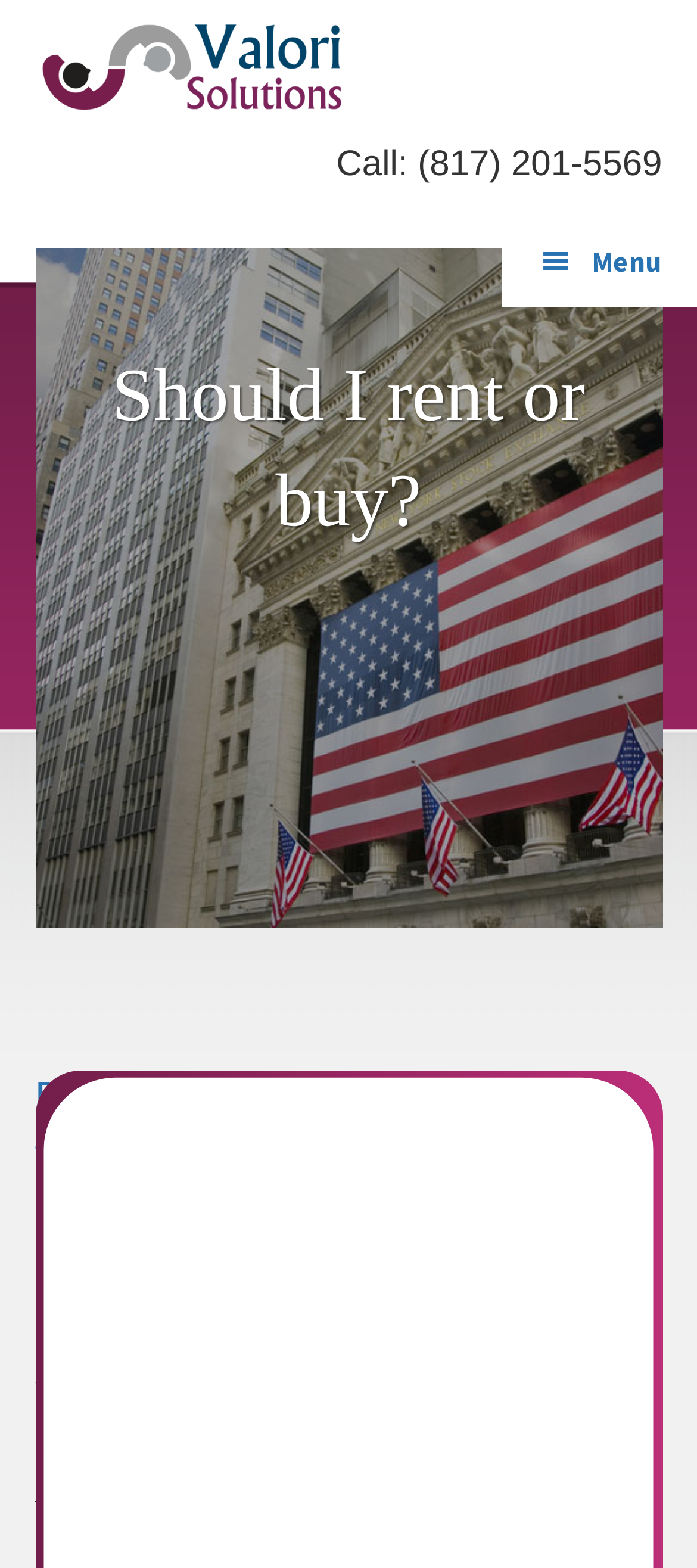Please answer the following question using a single word or phrase: 
What is the phone number to call?

(817) 201-5569